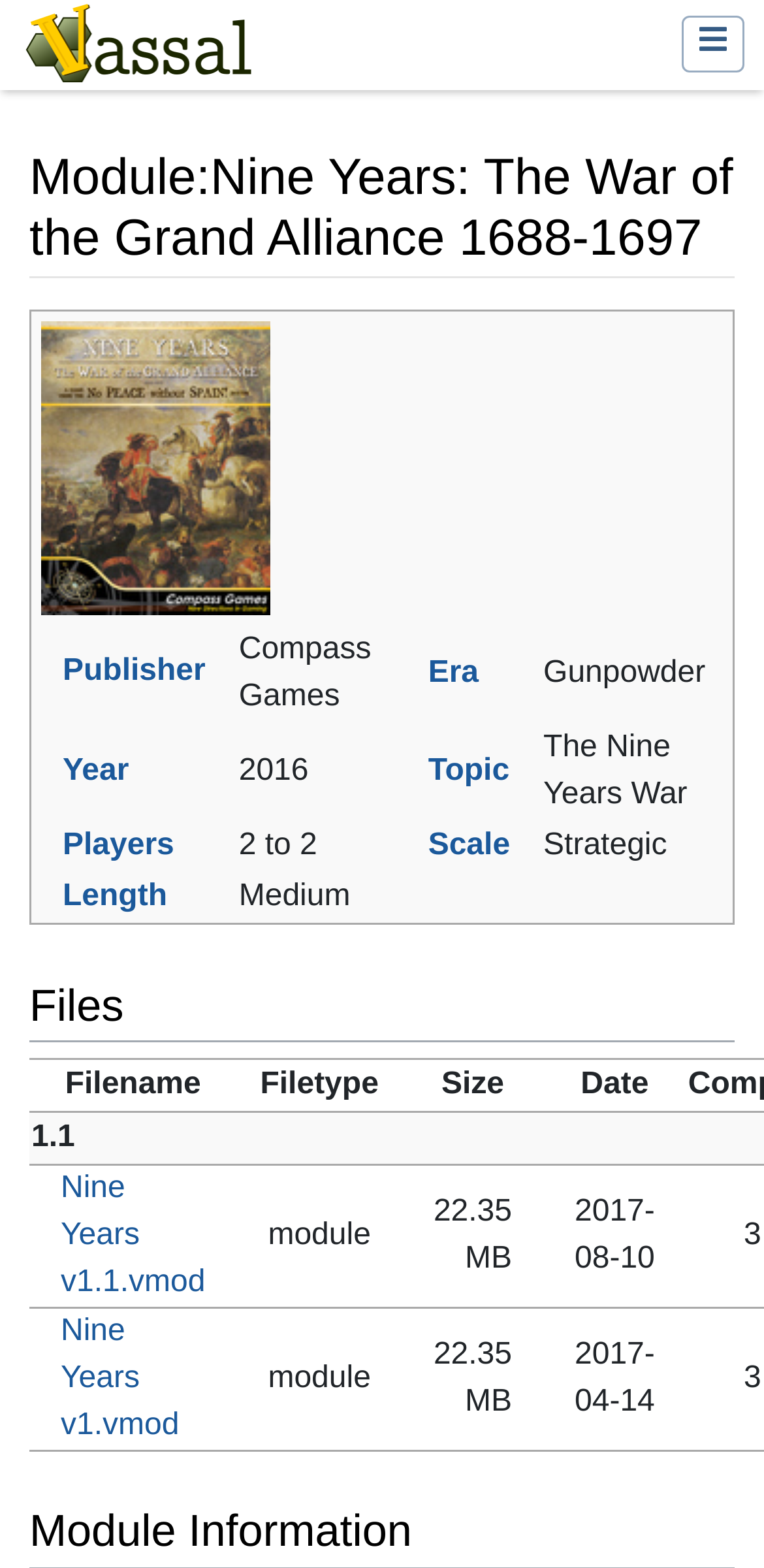Using the provided description: "title="Visit the main page"", find the bounding box coordinates of the corresponding UI element. The output should be four float numbers between 0 and 1, in the format [left, top, right, bottom].

[0.026, 0.018, 0.33, 0.046]